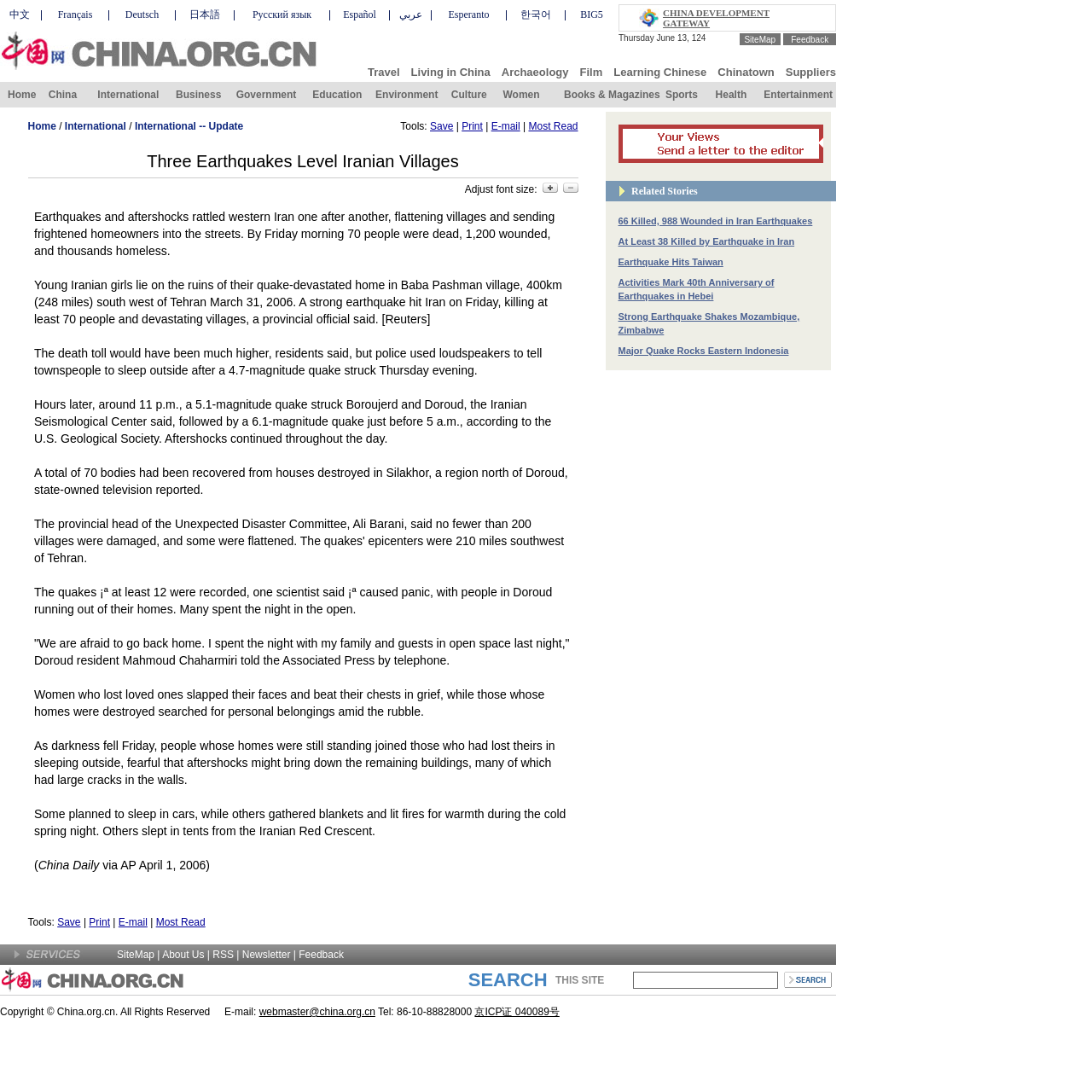Specify the bounding box coordinates of the region I need to click to perform the following instruction: "View SiteMap". The coordinates must be four float numbers in the range of 0 to 1, i.e., [left, top, right, bottom].

[0.682, 0.032, 0.71, 0.04]